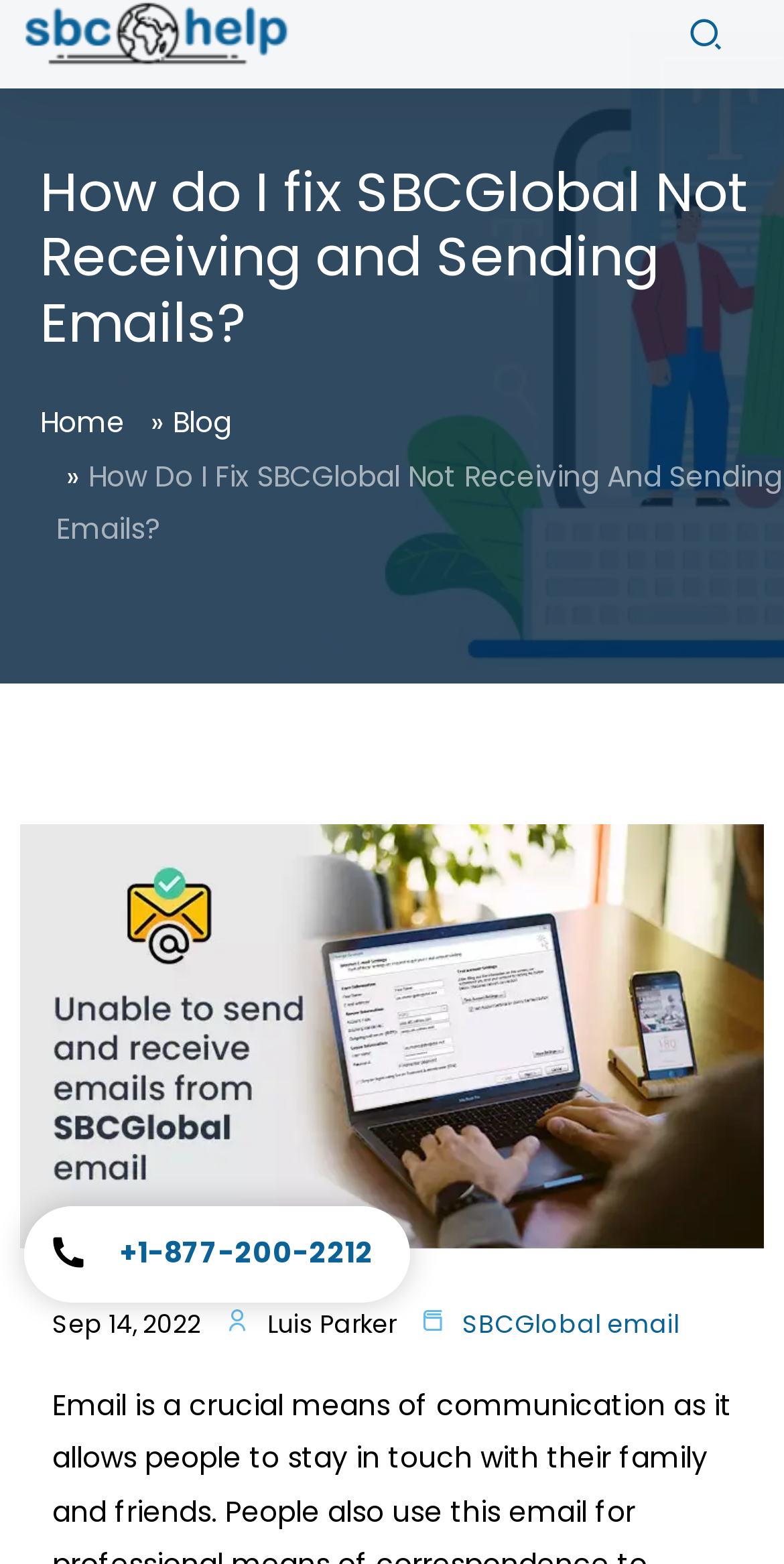Give a one-word or short-phrase answer to the following question: 
What is the logo of the website?

logo